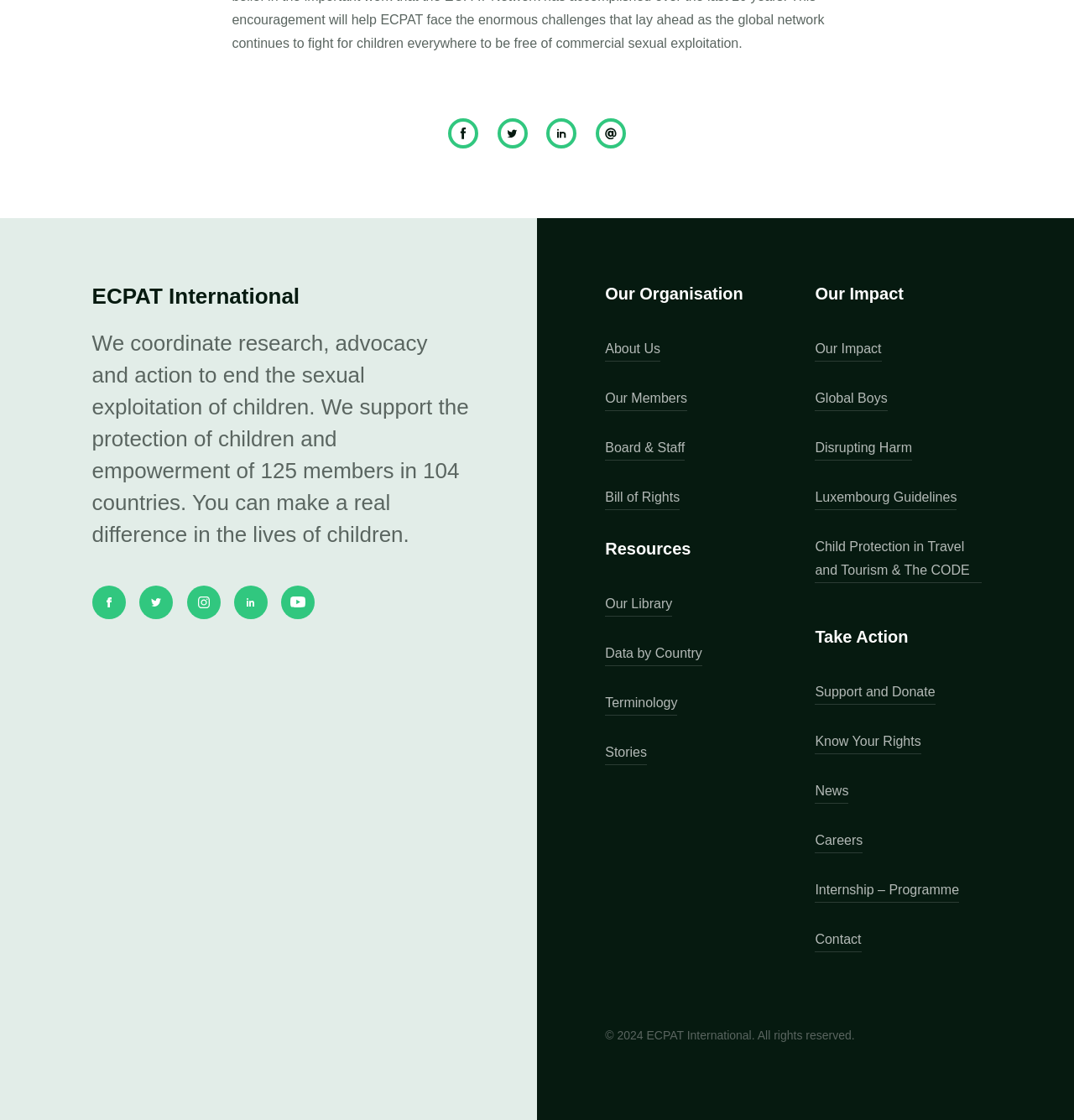Pinpoint the bounding box coordinates of the area that must be clicked to complete this instruction: "navigate to Courier Service page".

None